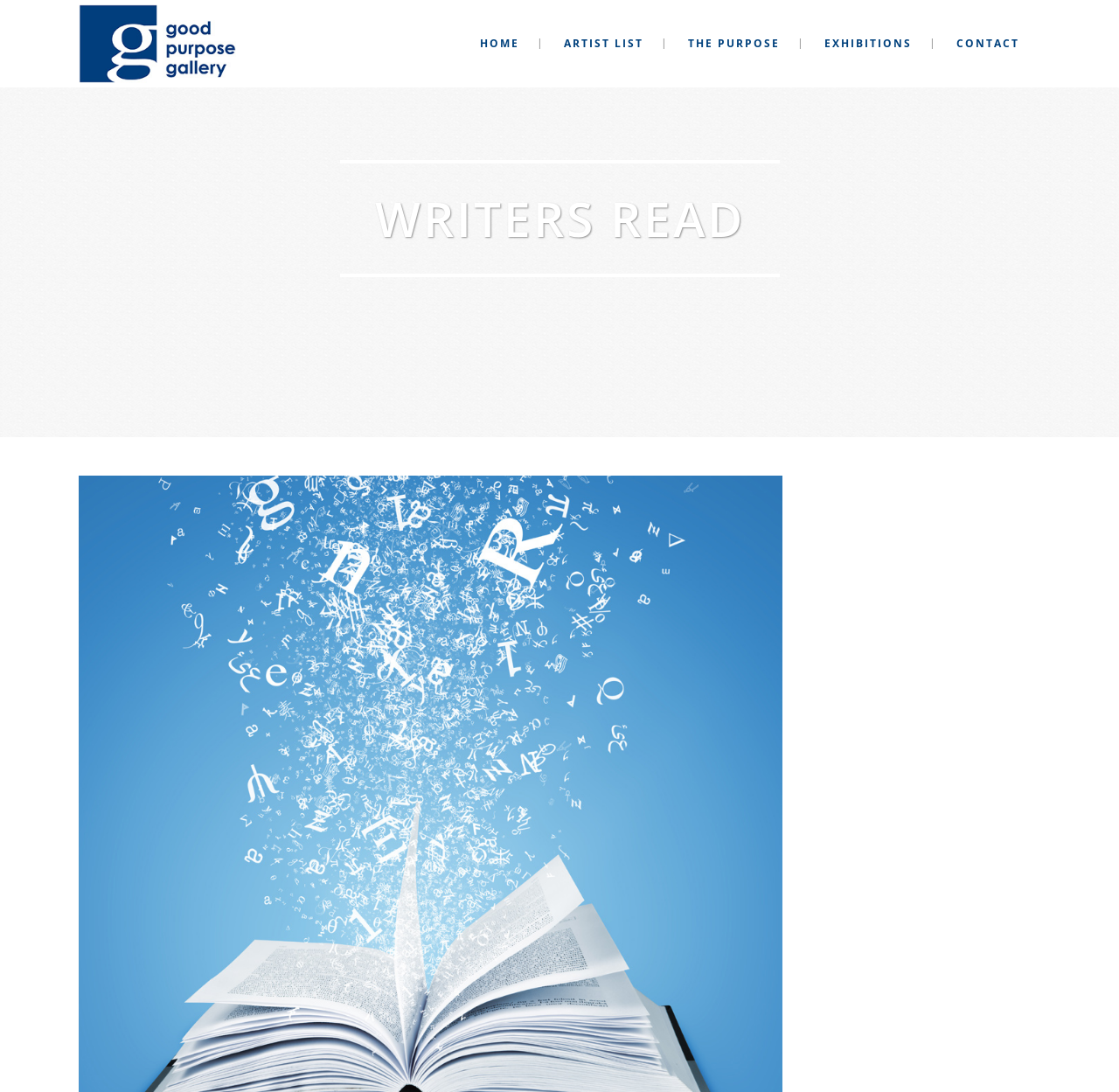Explain in detail what is displayed on the webpage.

The webpage is titled "Writers Read – Good Purpose Gallery". At the top left corner, there are four identical logo images. Below the logos, there is a navigation menu consisting of five links: "HOME", "ARTIST LIST", "THE PURPOSE", "EXHIBITIONS", and "CONTACT", which are aligned horizontally and evenly spaced. 

Below the navigation menu, there is a large heading that reads "WRITERS READ", which is centered and takes up a significant portion of the page.